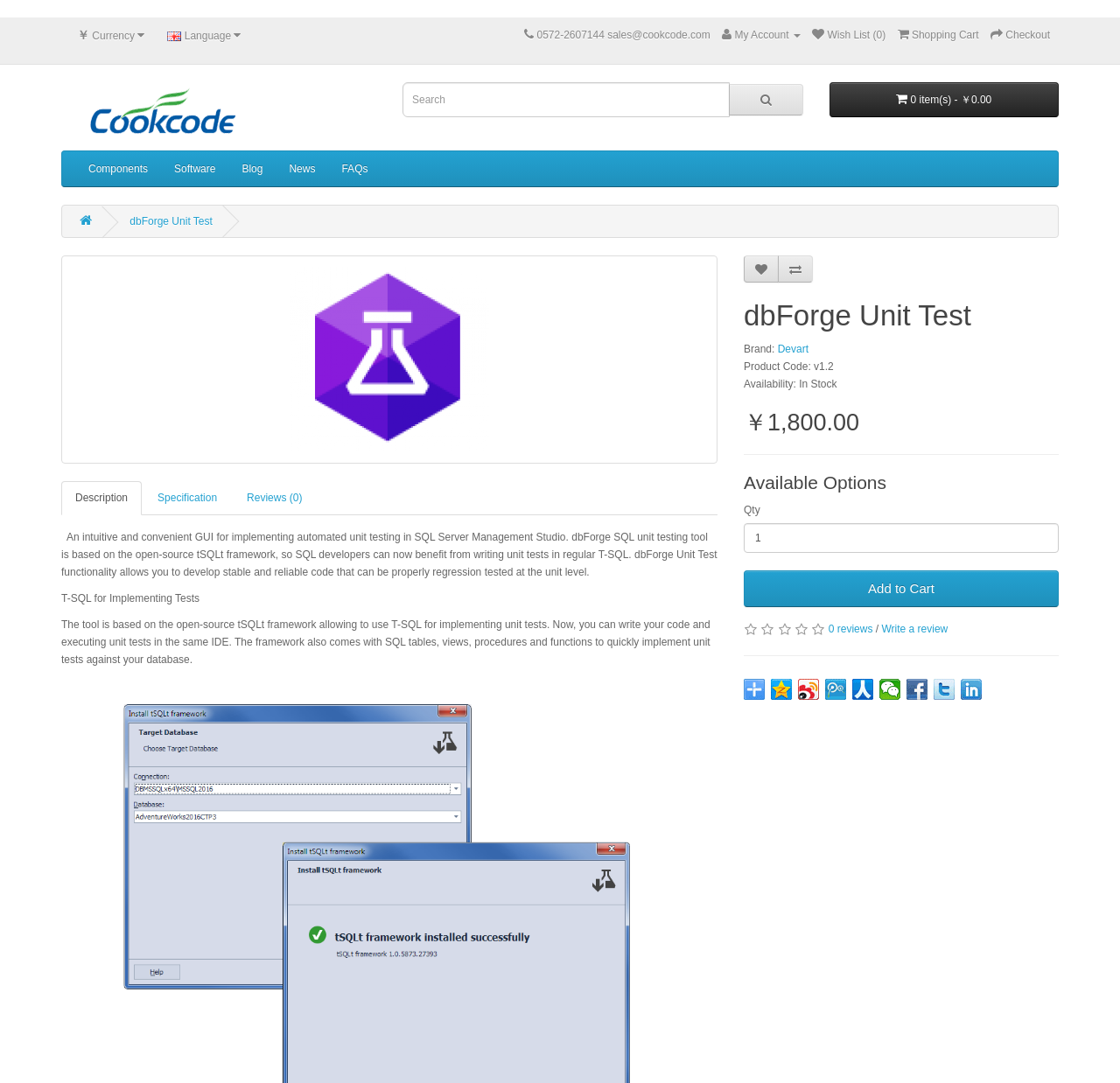Please find the bounding box for the UI element described by: "0 item(s) - ￥0.00".

[0.74, 0.076, 0.945, 0.108]